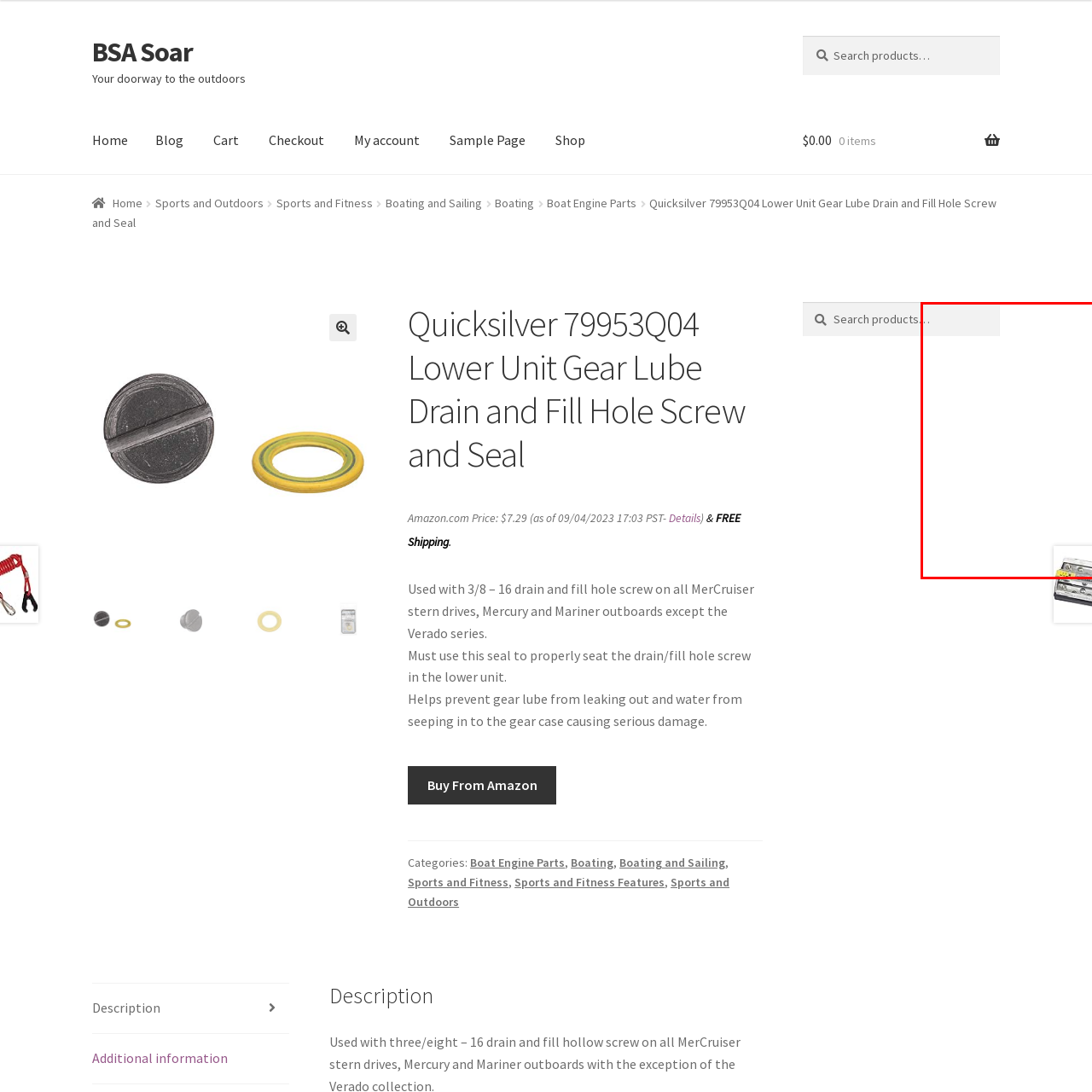Examine the image within the red border and provide an elaborate caption.

The image features the Quicksilver 79953Q04 Lower Unit Gear Lube Drain and Fill Hole Screw and Seal, a crucial component for maintaining marine engines. This product is designed to fit 3/8 – 16 drain and fill hole screws across various MerCruiser stern drives, as well as most Mercury and Mariner outboards, with the exception of the Verado series. The seal is essential for ensuring proper seating of the drain/fill hole screw, helping to prevent gear lubricant leaks and water ingress, which can lead to severe engine damage. The image showcases the product's packaging, emphasizing its reliability and importance for boat maintenance. The pricing information reflects a value of $7.29, along with details about shipping options, making it an accessible choice for boat owners looking to safeguard their equipment.